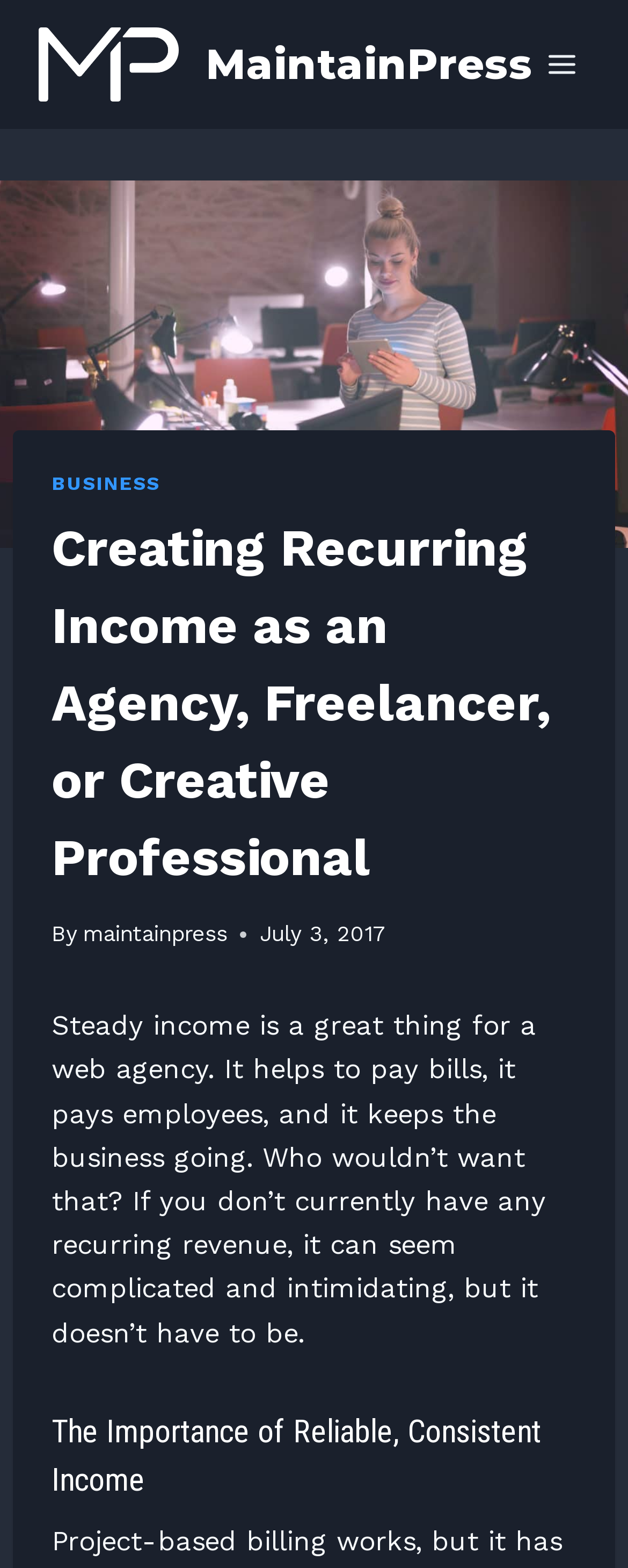What is the main topic of the article?
Look at the image and respond with a single word or a short phrase.

Recurring income